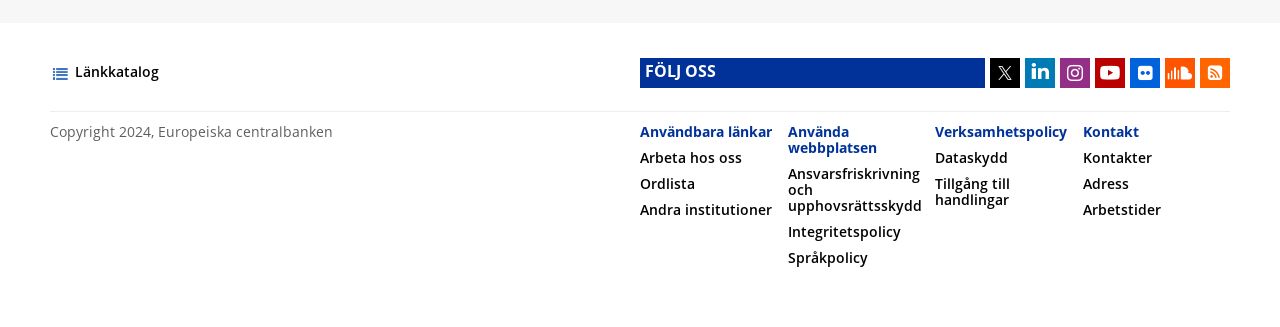Identify and provide the bounding box coordinates of the UI element described: "Andra institutioner". The coordinates should be formatted as [left, top, right, bottom], with each number being a float between 0 and 1.

[0.5, 0.623, 0.603, 0.666]